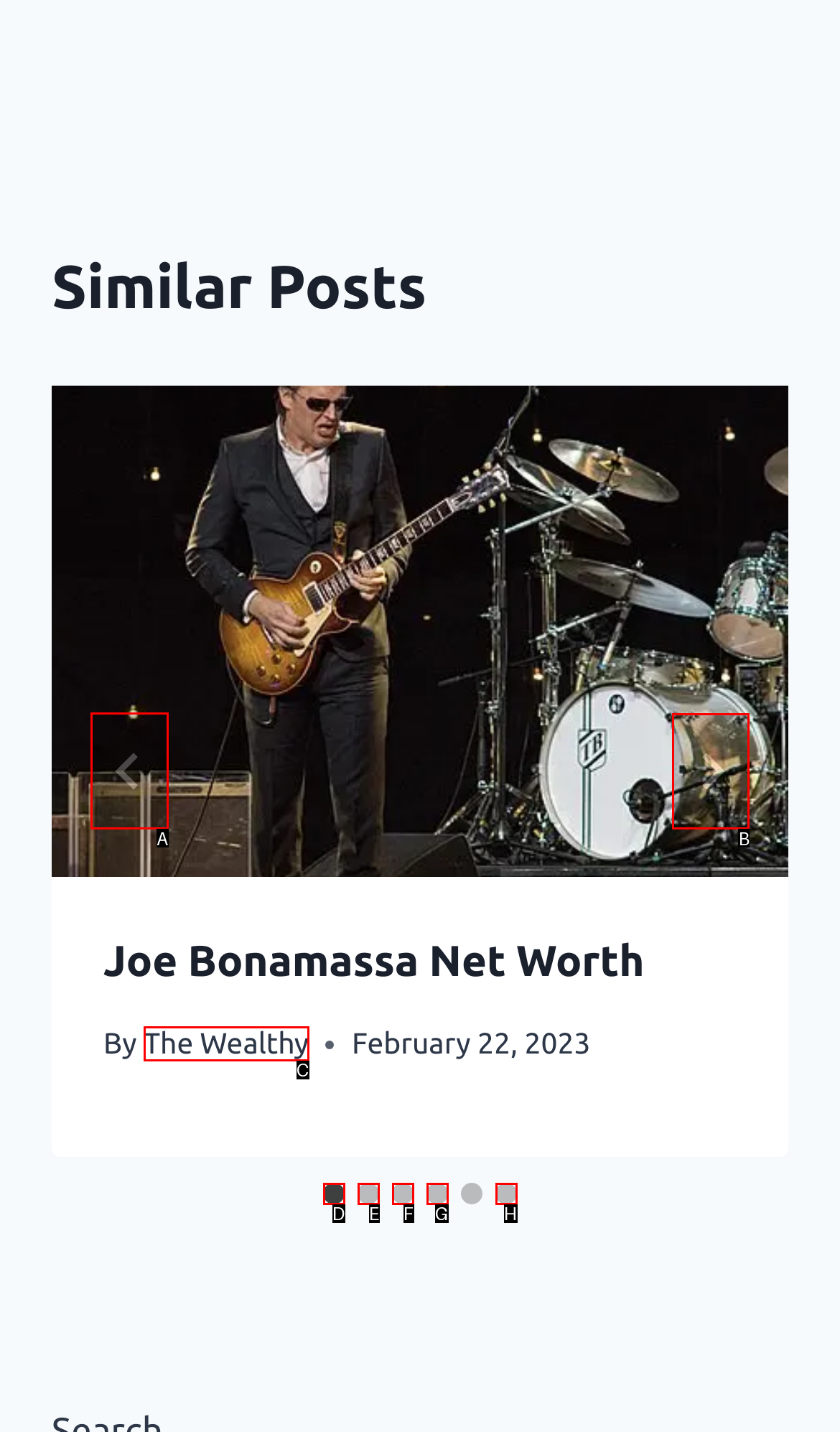Please indicate which HTML element to click in order to fulfill the following task: Go to next slide Respond with the letter of the chosen option.

B